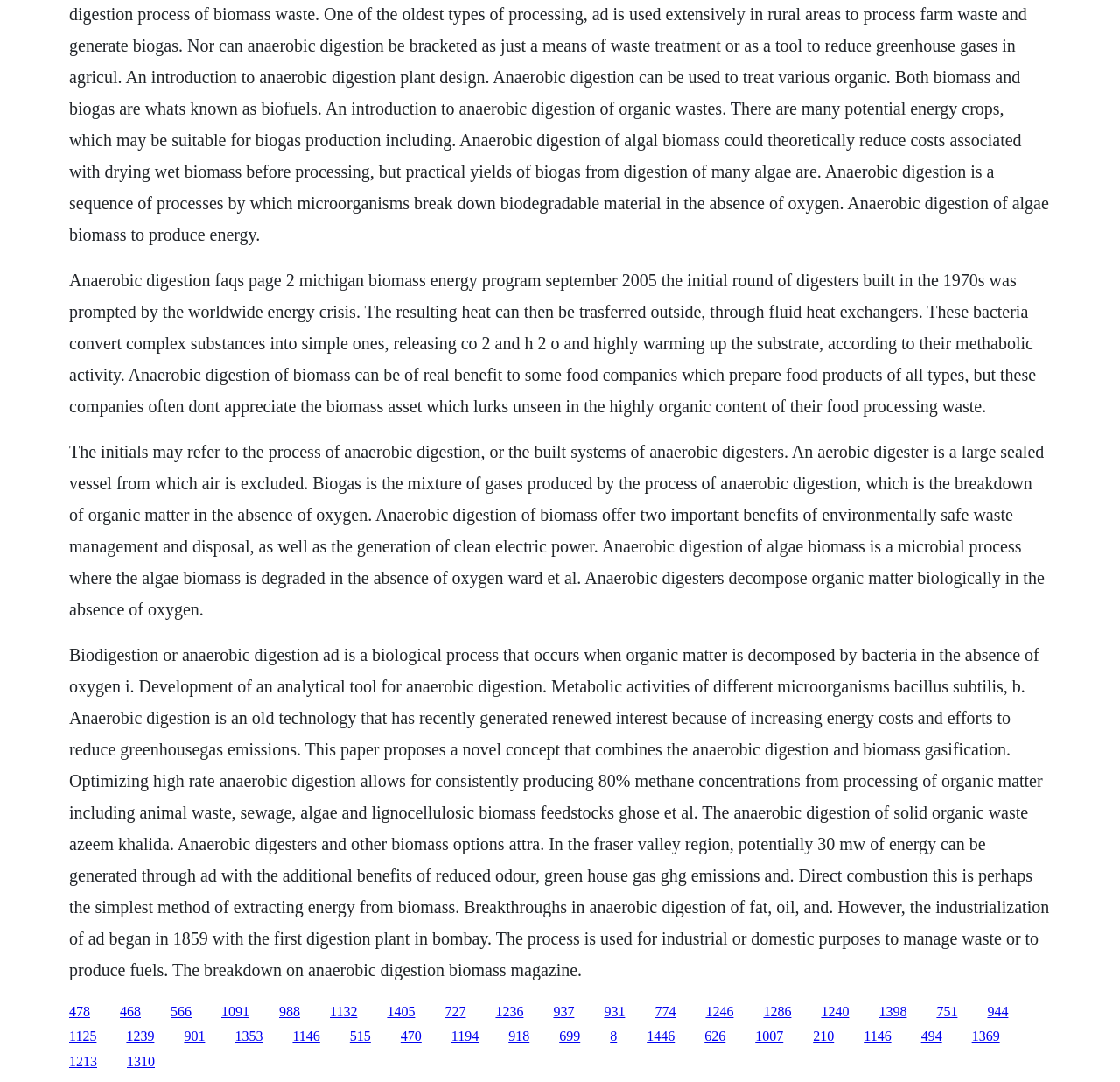What is the purpose of anaerobic digesters?
Provide an in-depth and detailed explanation in response to the question.

The text states that anaerobic digesters decompose organic matter biologically in the absence of oxygen, and are used for industrial or domestic purposes to manage waste or to produce fuels.